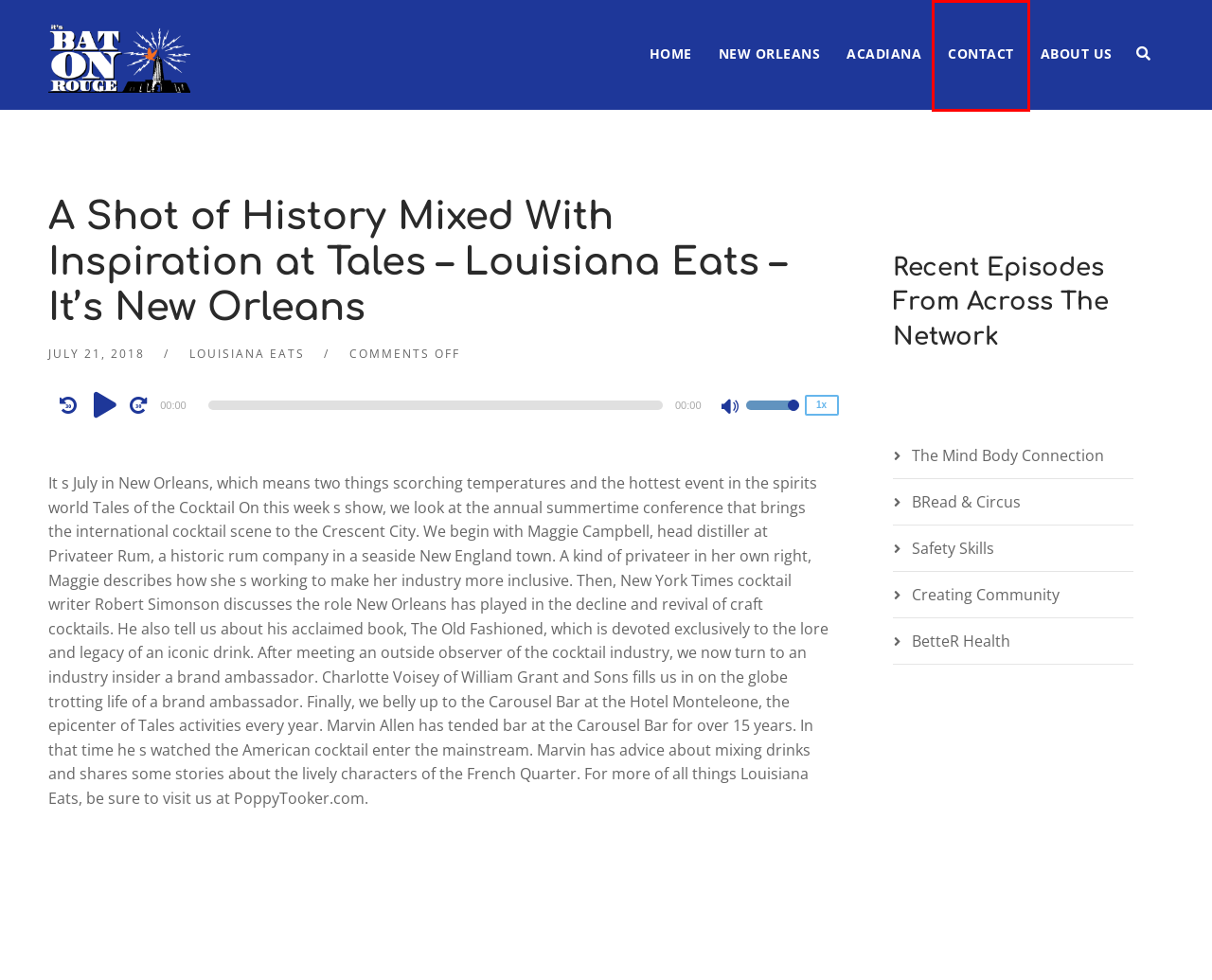You are provided with a screenshot of a webpage that has a red bounding box highlighting a UI element. Choose the most accurate webpage description that matches the new webpage after clicking the highlighted element. Here are your choices:
A. Home – It's Acadiana
B. It's Baton Rouge – Podcasts for and about Baton Rouge
C. Creating Community – Out to Lunch – It's Baton Rouge
D. BetteR Health – Out to Lunch – It's Baton Rouge
E. Safety Skills – Out to Lunch Baton Rouge – It's Baton Rouge
F. About Us – It's Baton Rouge
G. Contact – It's Baton Rouge
H. It's New Orleans Podcasts

G